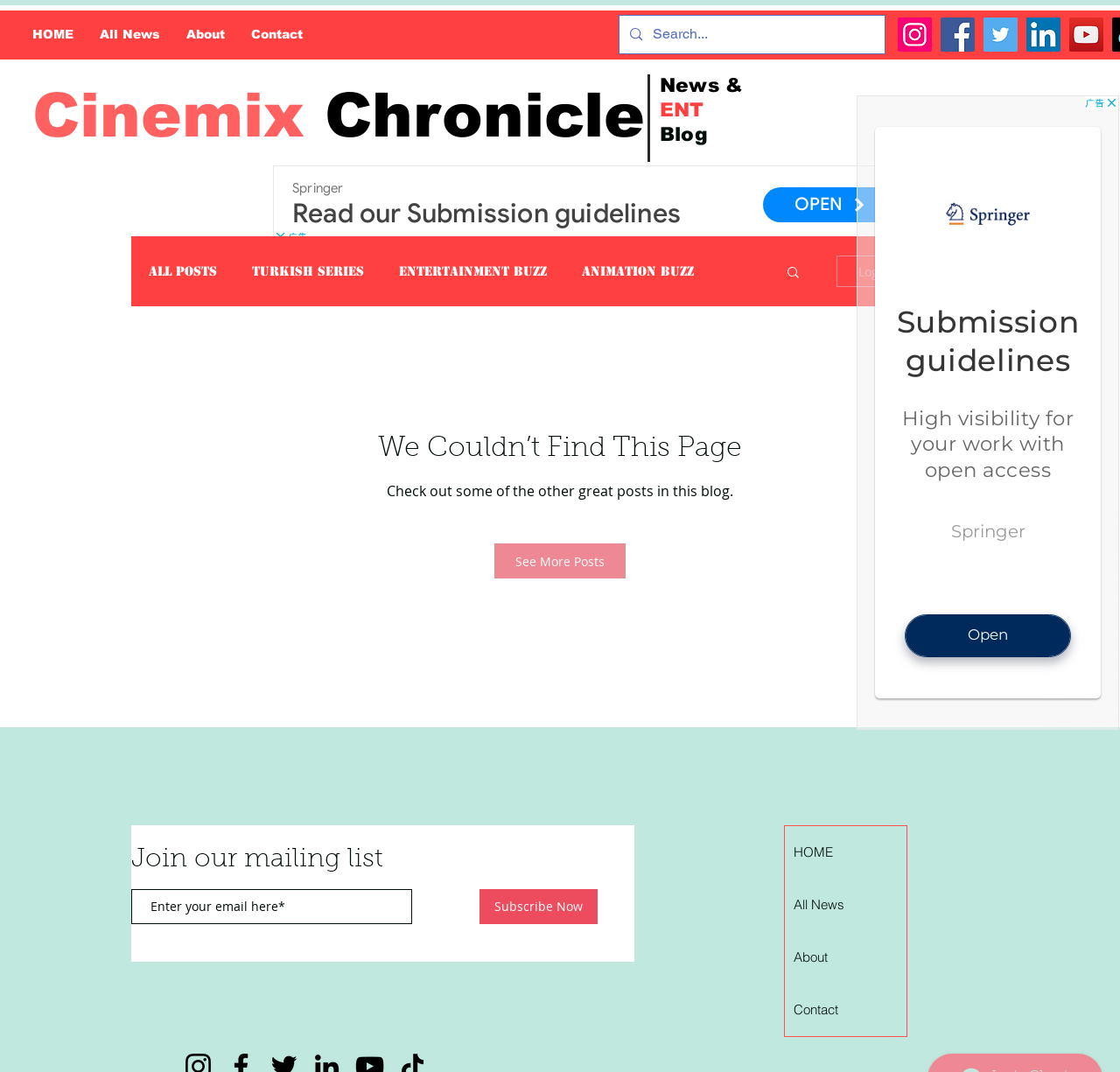Specify the bounding box coordinates of the area to click in order to follow the given instruction: "Check out other posts."

[0.441, 0.507, 0.559, 0.54]